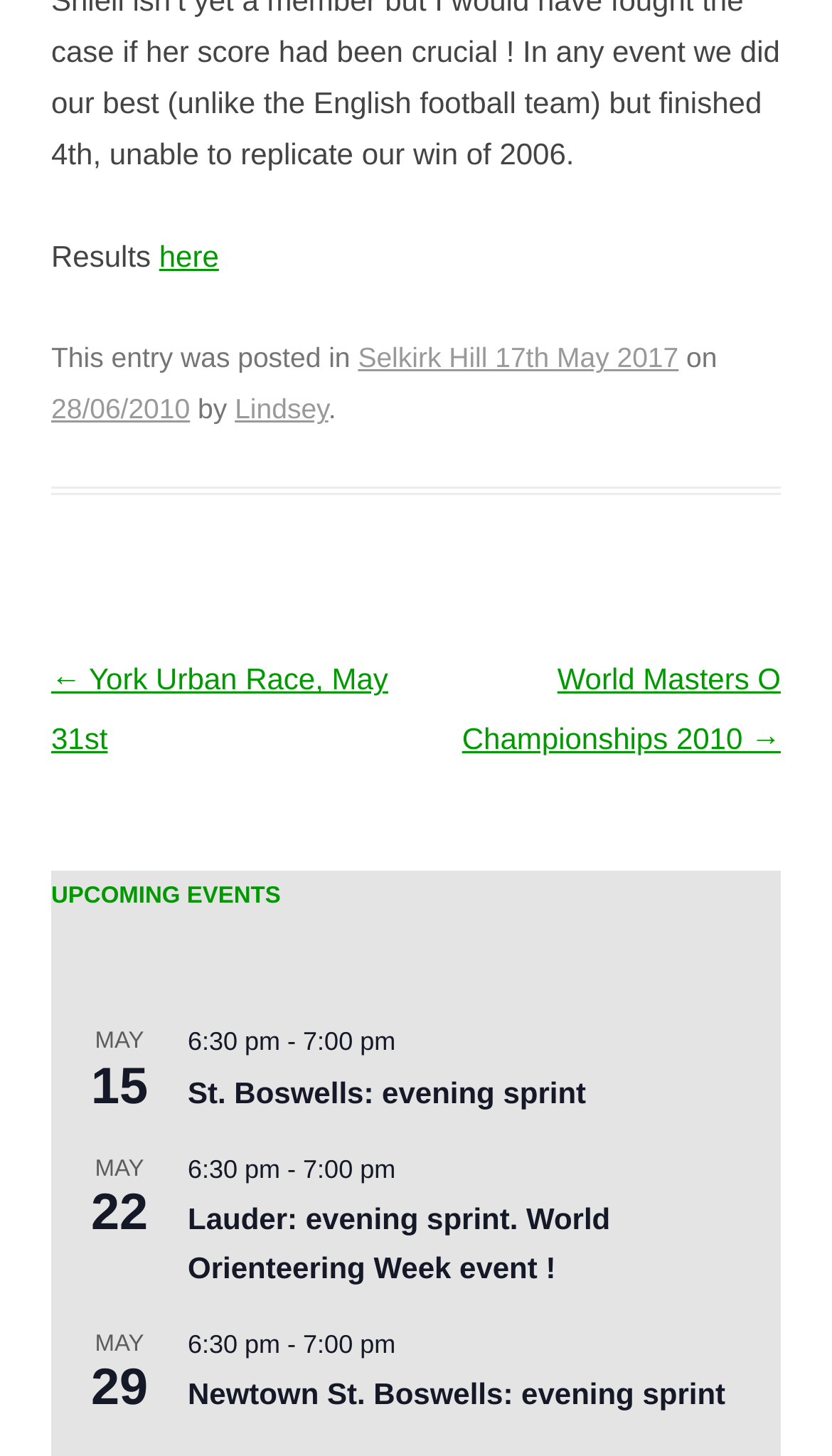Bounding box coordinates must be specified in the format (top-left x, top-left y, bottom-right x, bottom-right y). All values should be floating point numbers between 0 and 1. What are the bounding box coordinates of the UI element described as: St. Boswells: evening sprint

[0.226, 0.739, 0.704, 0.764]